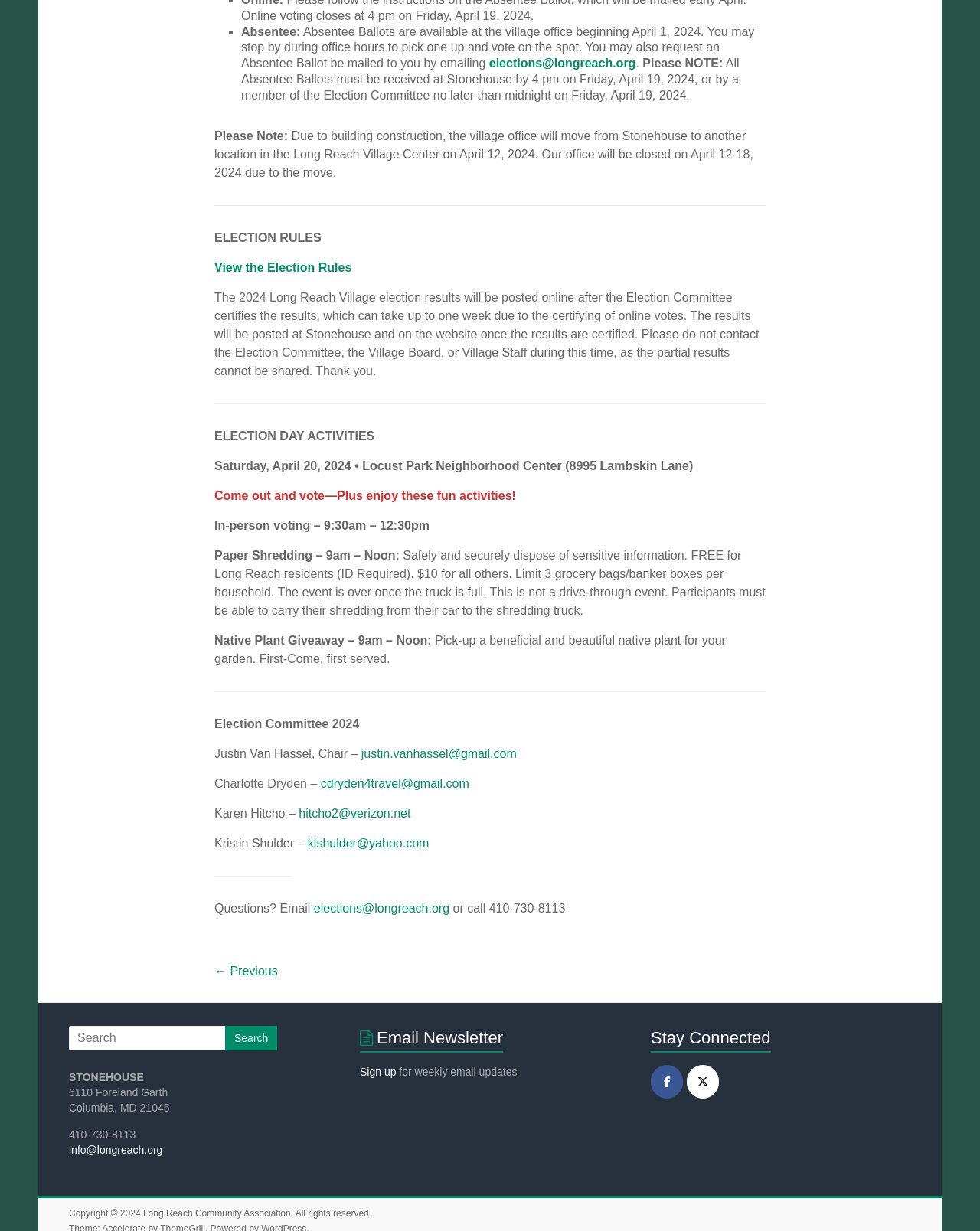What is the purpose of the paper shredding event on Election Day?
Using the image, respond with a single word or phrase.

To safely dispose of sensitive information